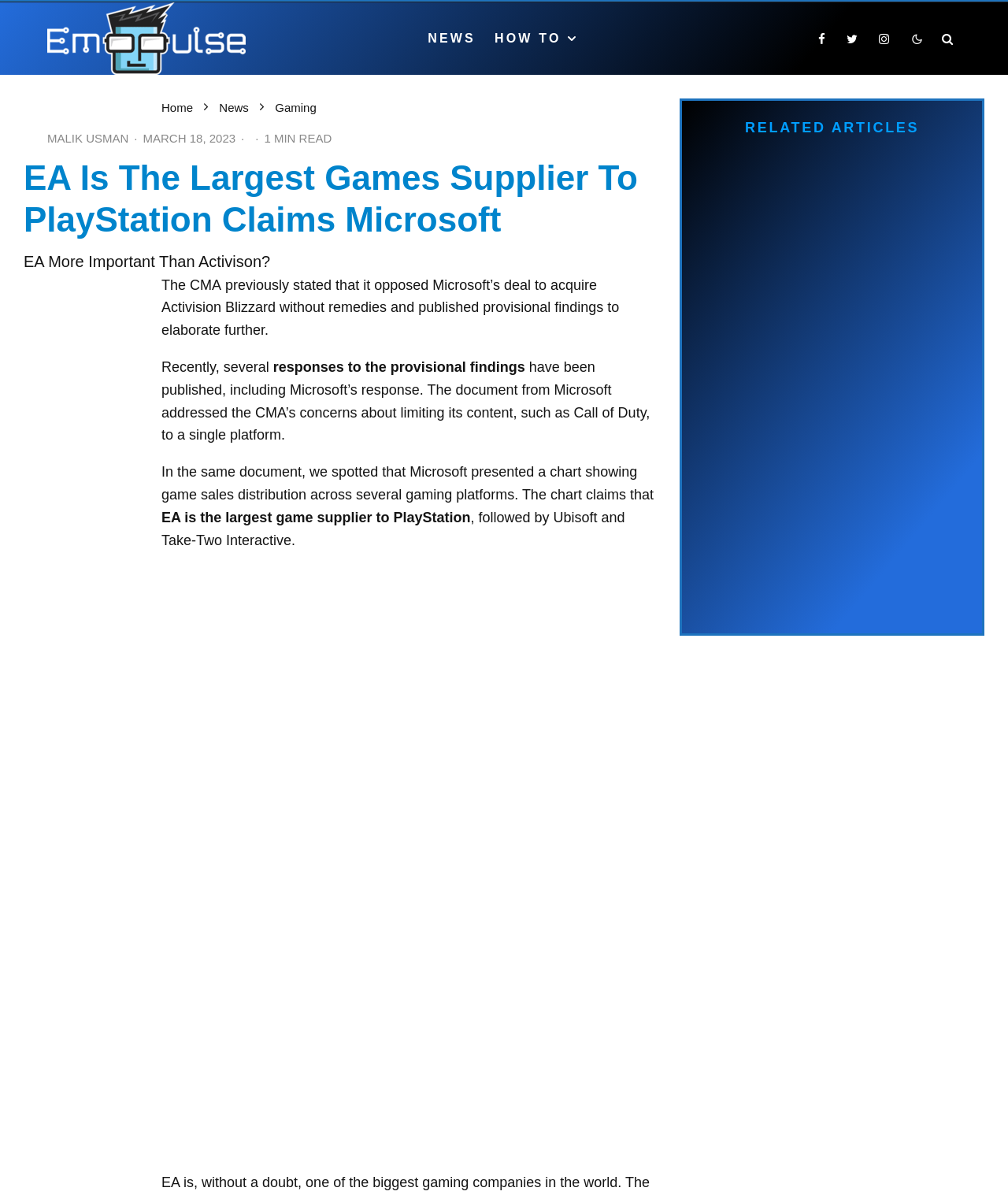Identify the bounding box coordinates of the specific part of the webpage to click to complete this instruction: "Check out the related article 'HOW TO RESOLVE WINDOWS SHELL COMMON DLL HAS STOPPED WORKING [2024}'".

[0.774, 0.144, 0.951, 0.174]